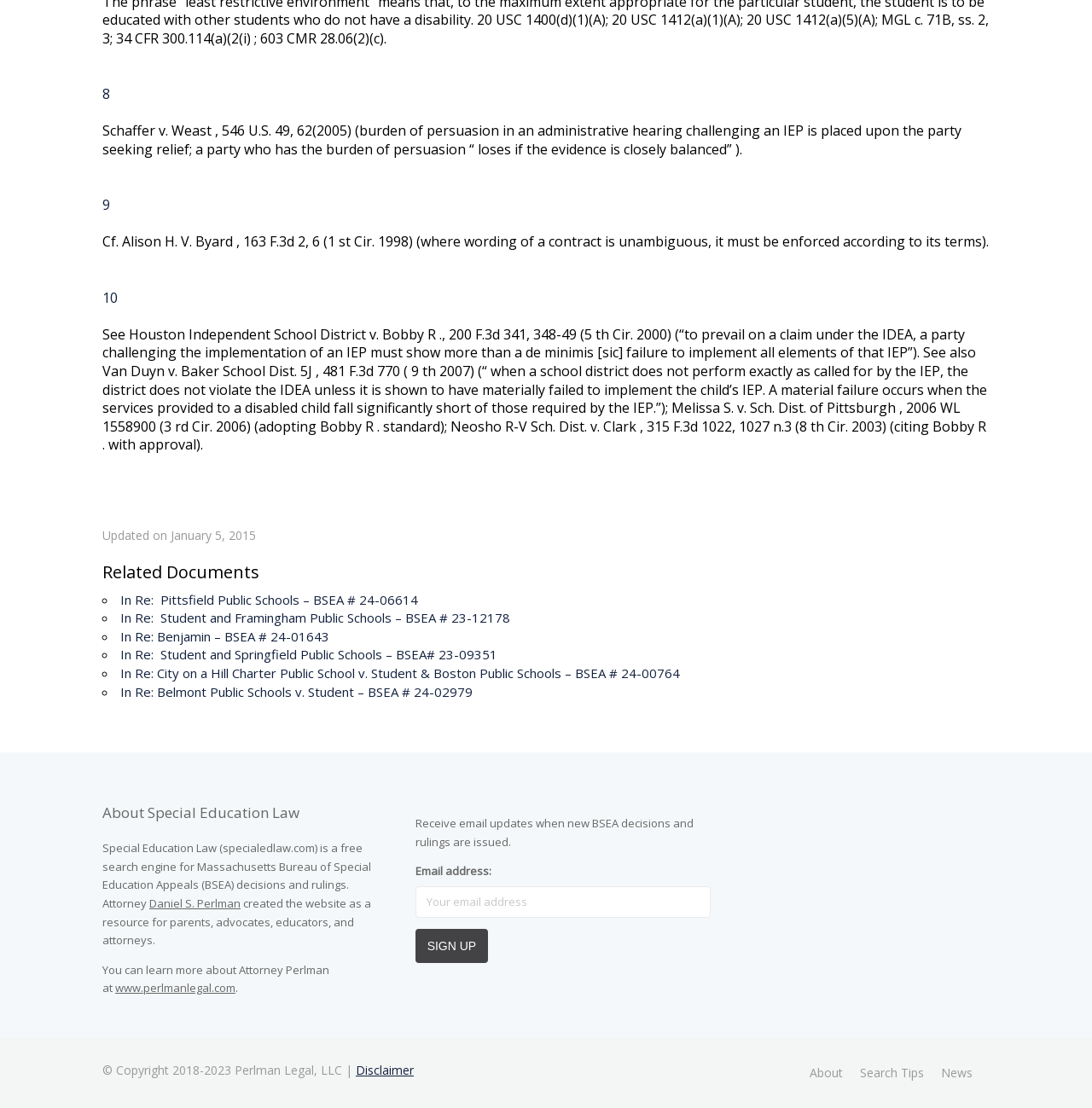Could you provide the bounding box coordinates for the portion of the screen to click to complete this instruction: "Read the disclaimer"?

[0.326, 0.959, 0.379, 0.973]